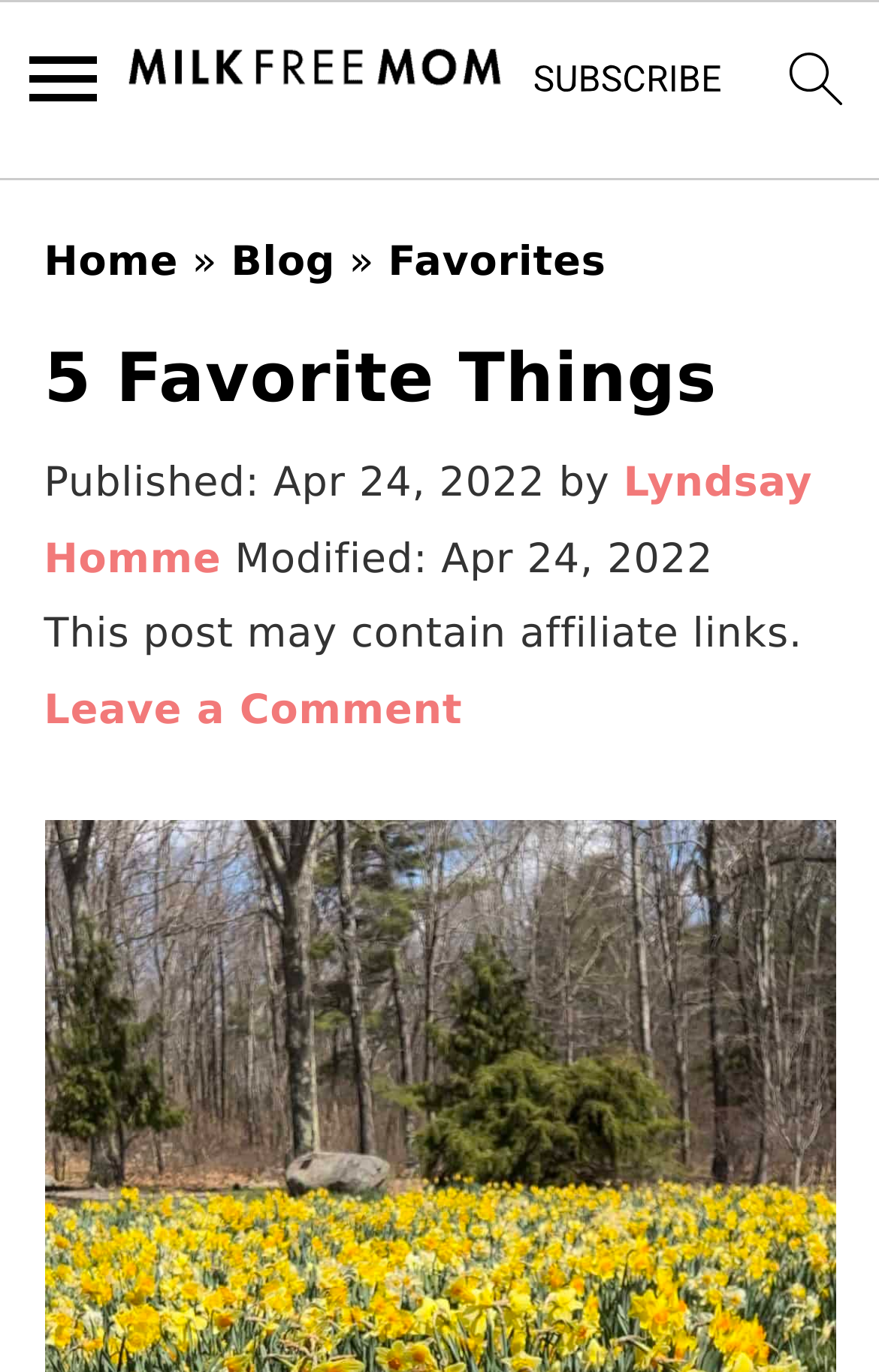Utilize the details in the image to give a detailed response to the question: What is the date of this post?

I found the date of the post by looking at the section that contains the post's metadata, where it says 'Published:' followed by the date, which is Apr 24, 2022.